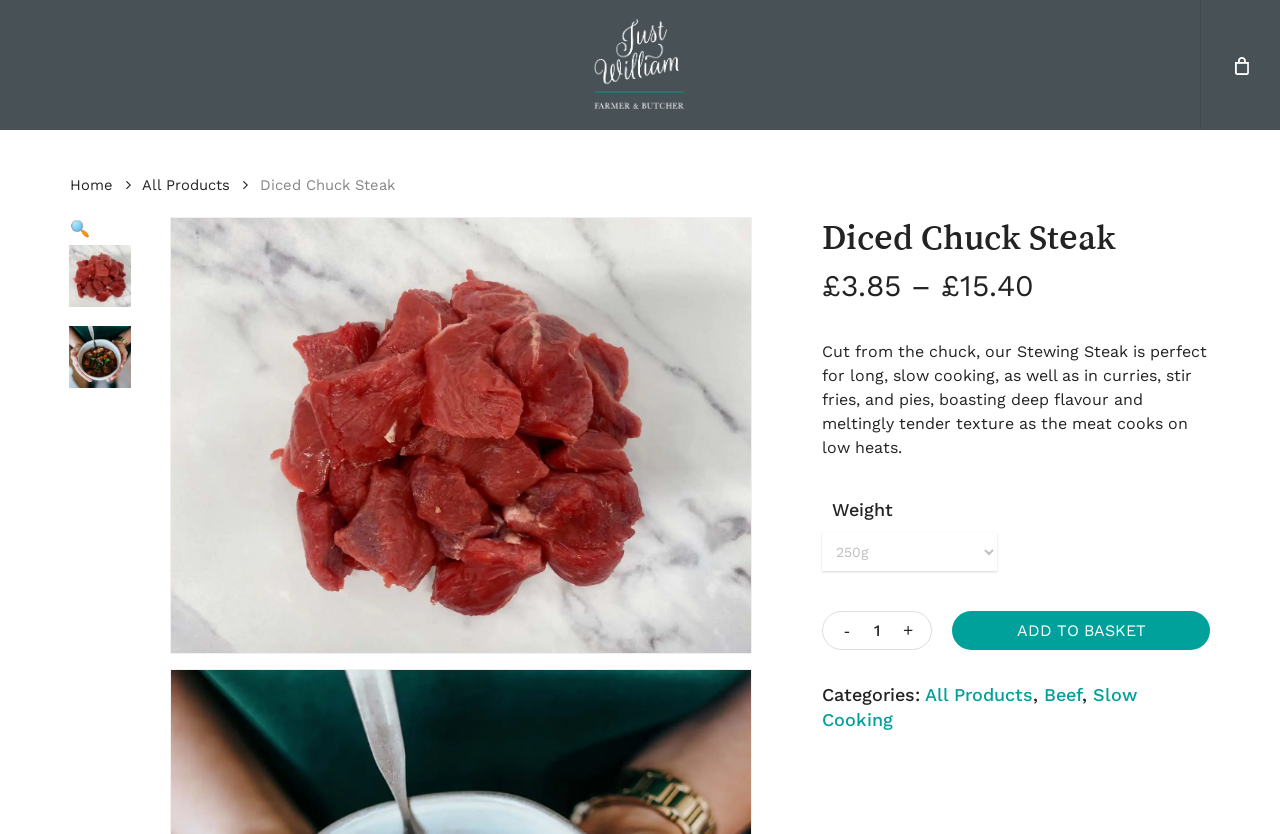Find the bounding box coordinates of the element you need to click on to perform this action: 'change product quantity'. The coordinates should be represented by four float values between 0 and 1, in the format [left, top, right, bottom].

[0.671, 0.734, 0.7, 0.778]